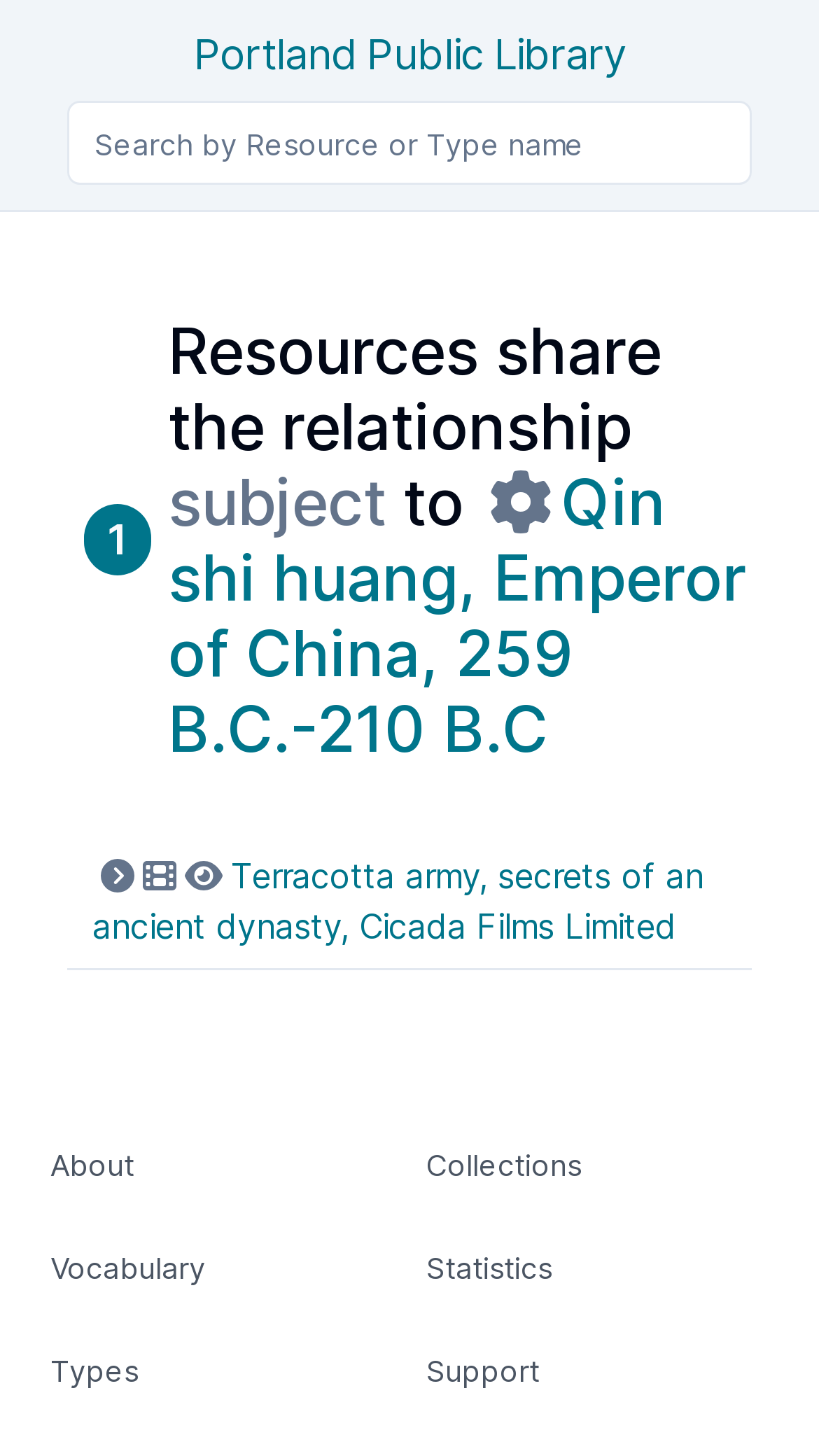Write a detailed summary of the webpage.

The webpage appears to be a platform for libraries, with a focus on collaboration and visibility. At the top, there is a heading that reads "Portland Public Library", which is also a clickable link. Below this, there is a search bar that spans most of the width of the page, where users can search for resources or type names.

Further down, there is a heading that describes the relationship between resources and a specific subject, Qin shi huang, Emperor of China. This heading is followed by a link to more information about this subject.

The majority of the page is taken up by a list of links, which are organized into two columns. The left column contains links to specific resources, such as "Terracotta army, secrets of an ancient dynasty, Cicada Films Limited", as well as links to related topics like "About" and "Vocabulary". The right column contains links to more general topics, including "Collections", "Statistics", and "Support".

Overall, the page appears to be a hub for libraries to share and discover resources related to specific subjects, with a focus on collaboration and exploration.